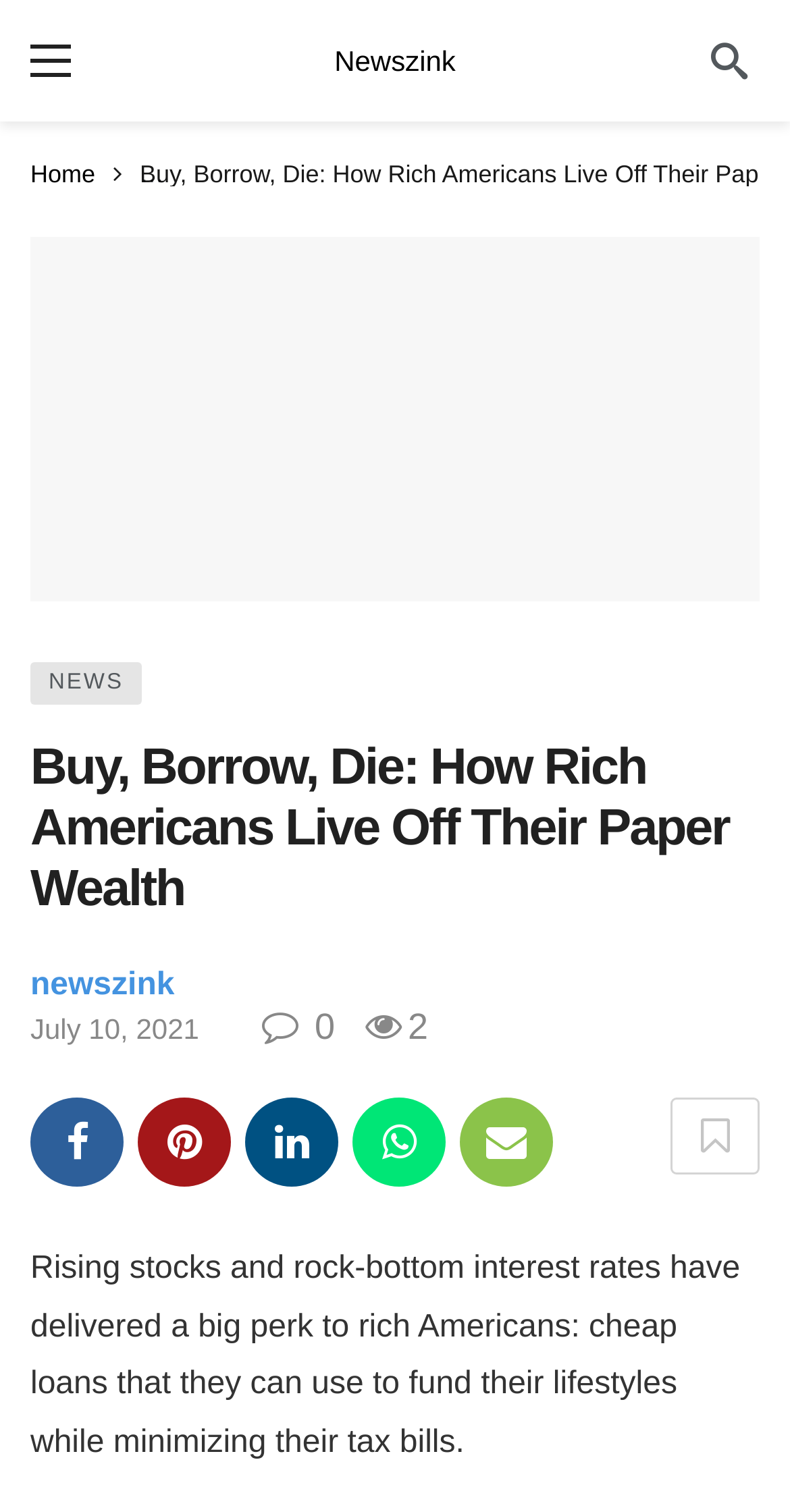Determine the bounding box coordinates for the UI element with the following description: "WhatsApp". The coordinates should be four float numbers between 0 and 1, represented as [left, top, right, bottom].

[0.446, 0.726, 0.564, 0.785]